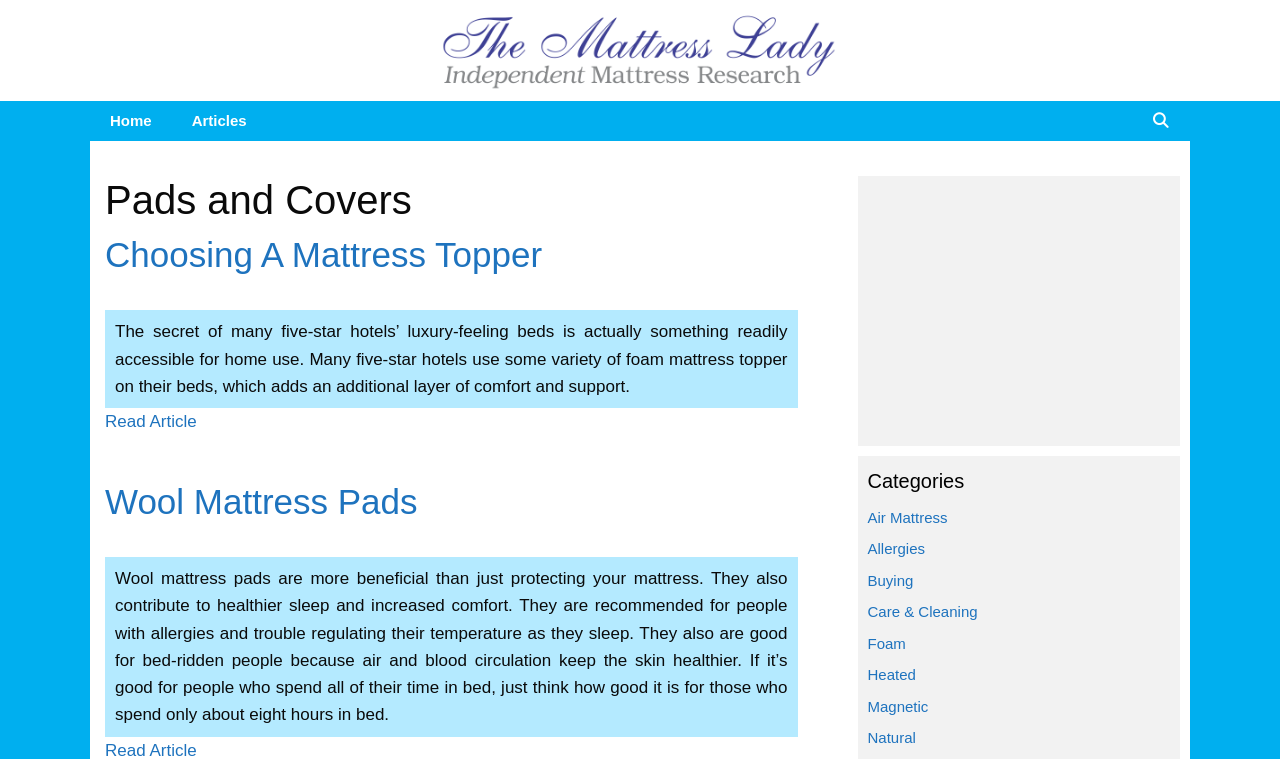Please determine the bounding box coordinates of the element to click in order to execute the following instruction: "Open the search bar". The coordinates should be four float numbers between 0 and 1, specified as [left, top, right, bottom].

[0.883, 0.133, 0.93, 0.186]